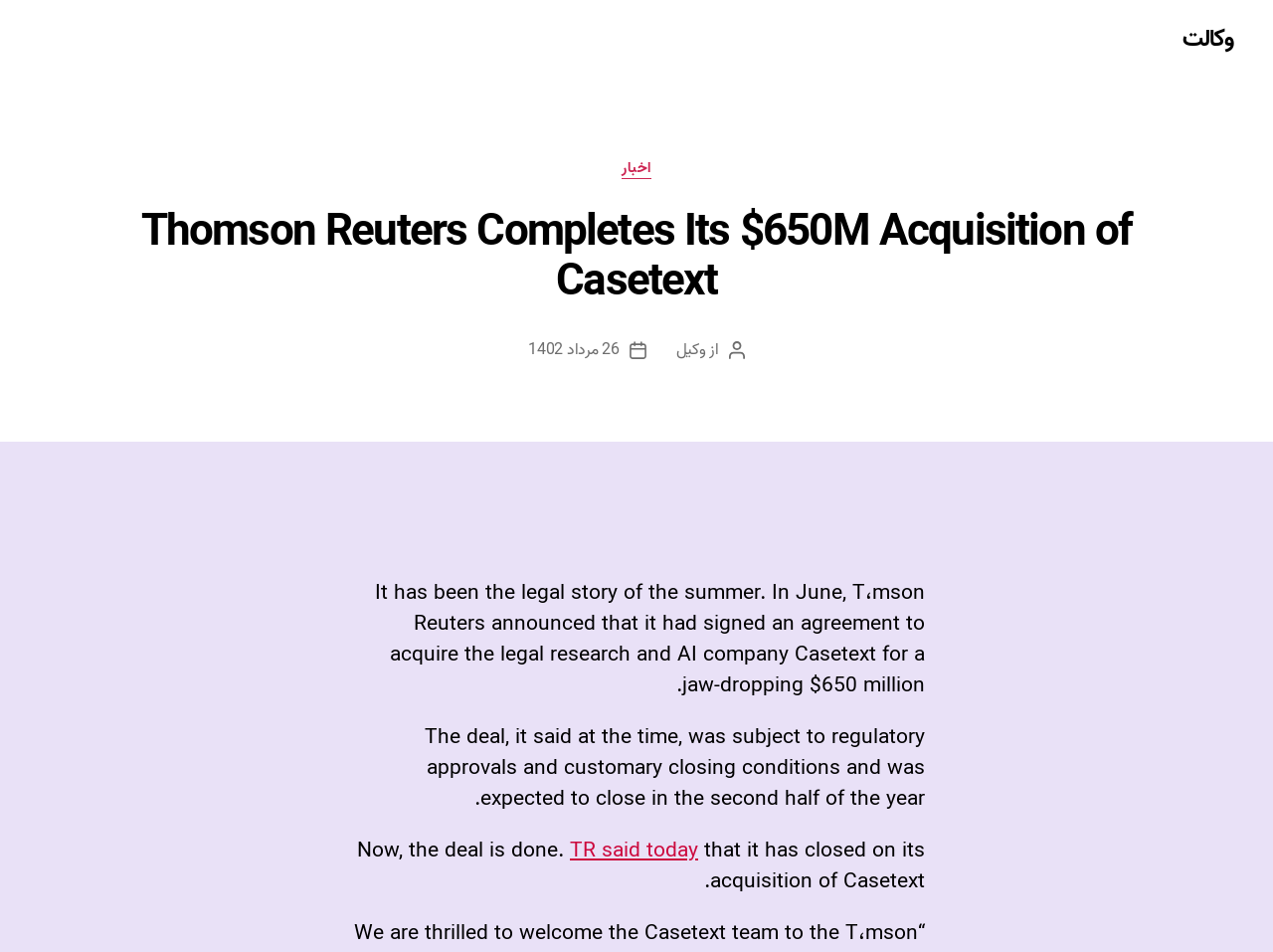Please find and provide the title of the webpage.

Thomson Reuters Completes Its $650M Acquisition of Casetext